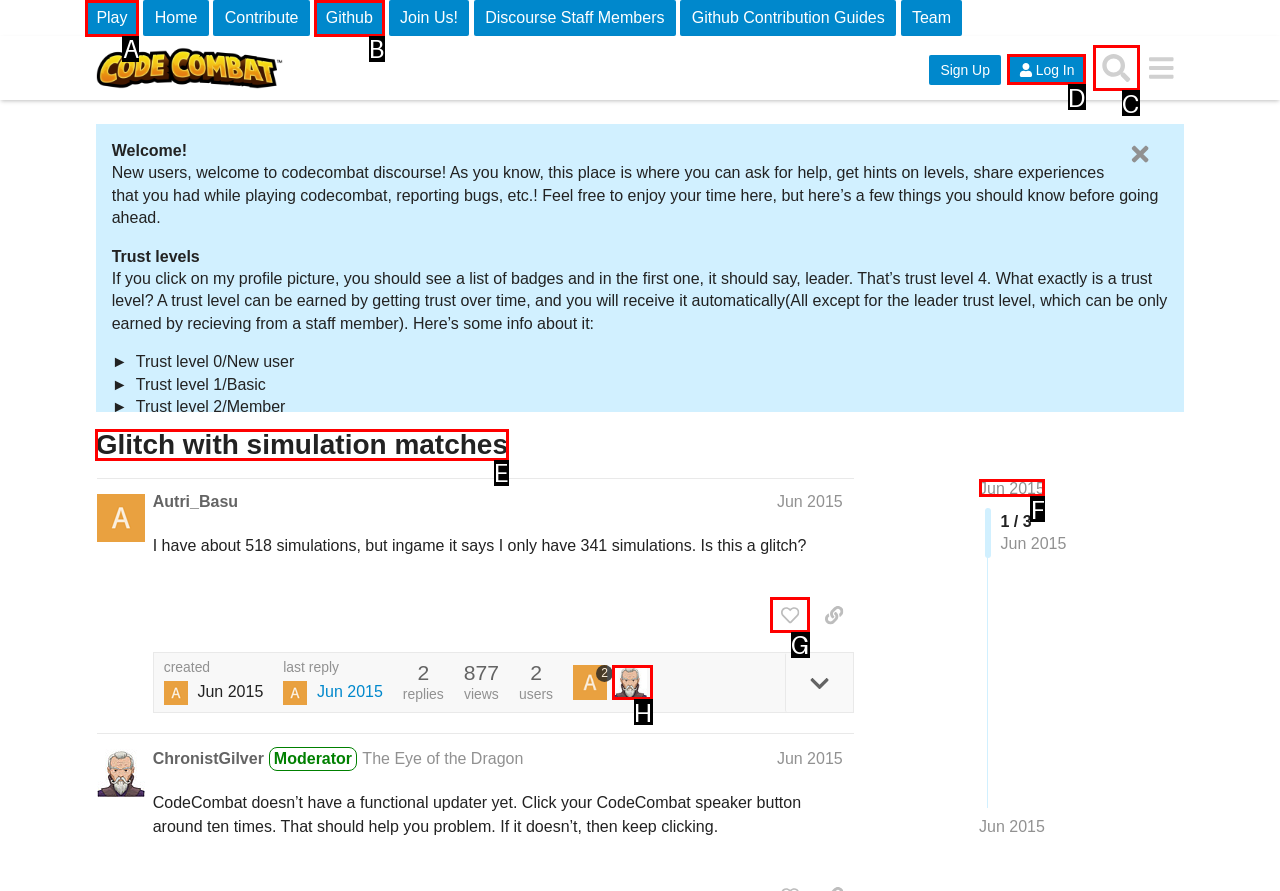Determine which element should be clicked for this task: Search for a topic
Answer with the letter of the selected option.

C